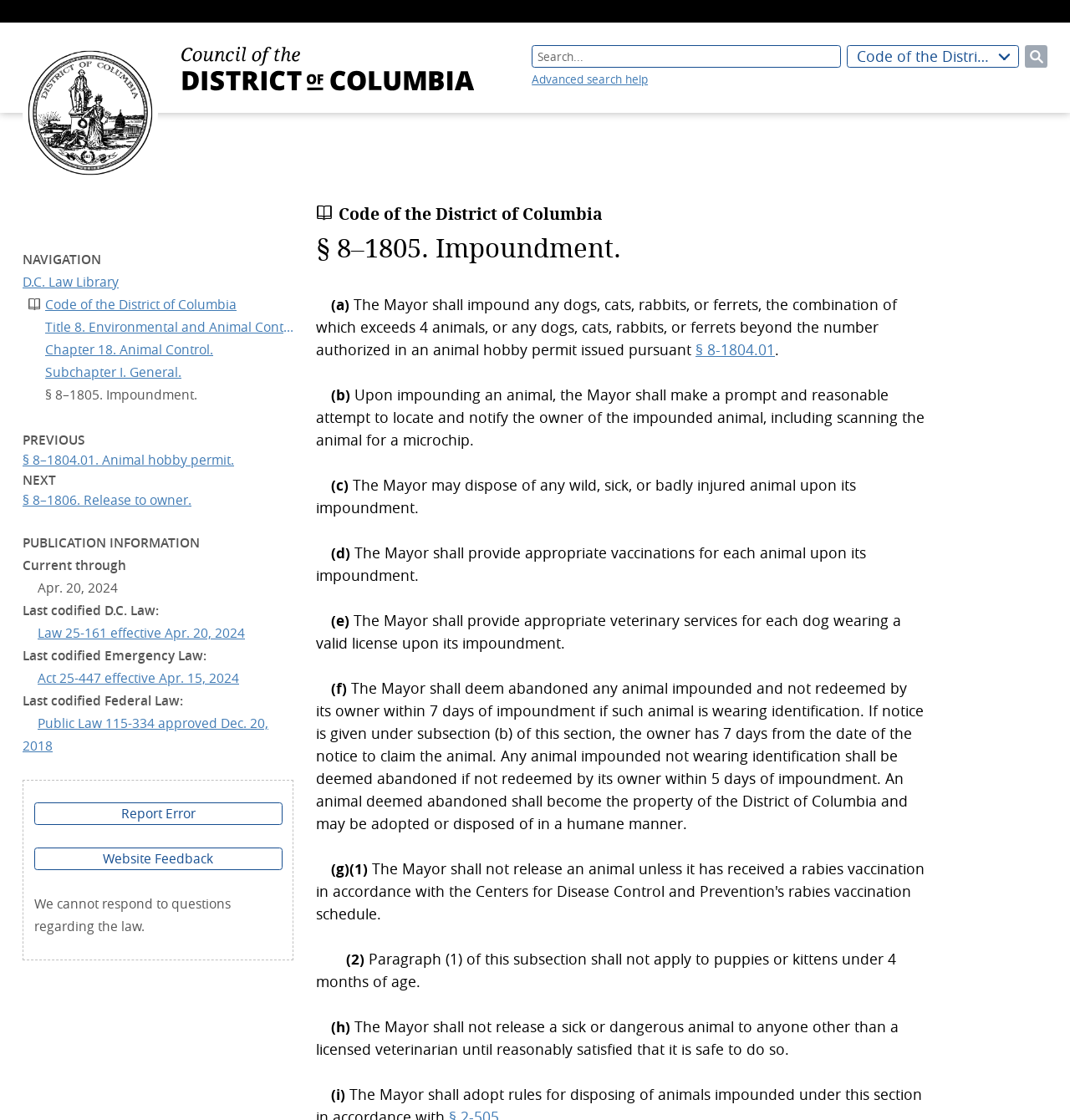Give a one-word or short-phrase answer to the following question: 
What is the title of the current section?

§ 8–1805. Impoundment.